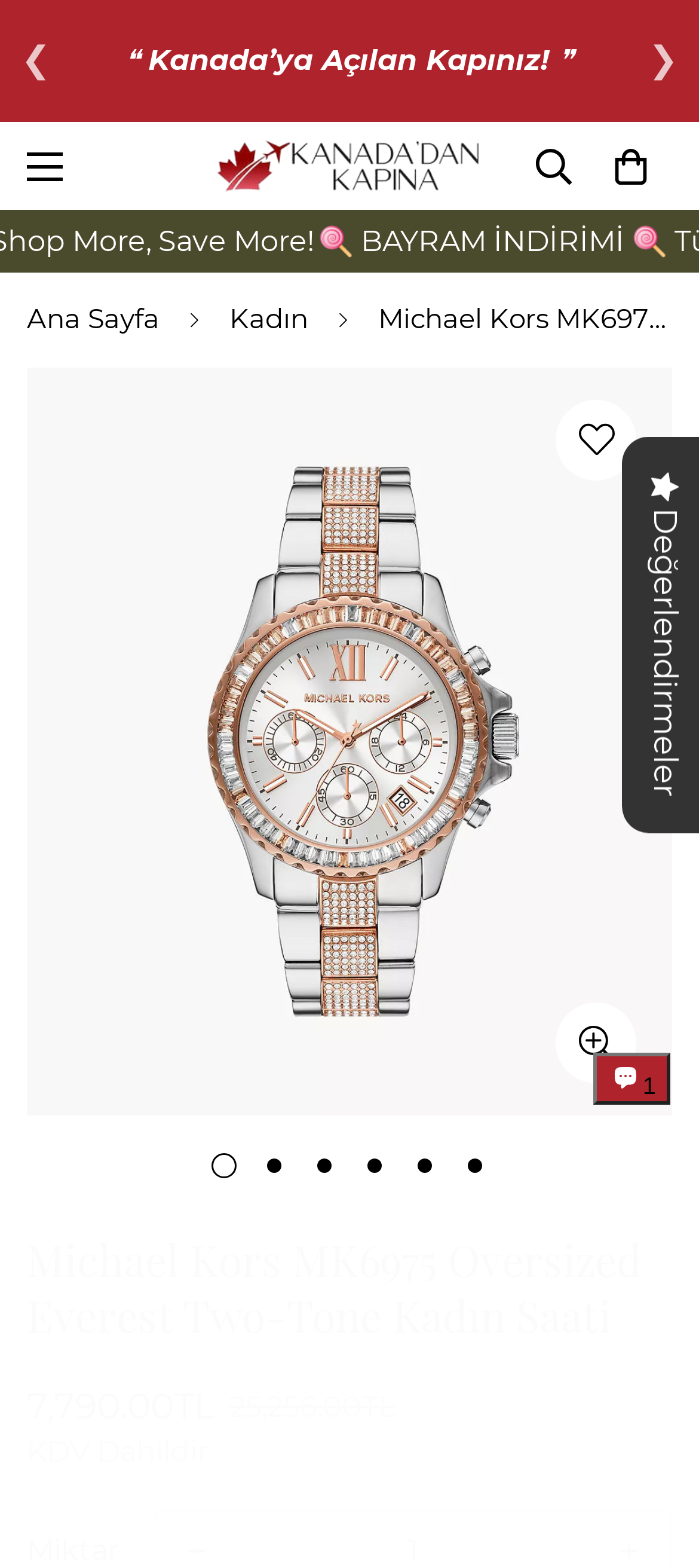Describe all the visual and textual components of the webpage comprehensively.

This webpage is about a Michael Kors watch, specifically the MK6975 Oversized Everest Two-Tone Kadın Saati model. At the top-right corner, there is a "Scroll to Top" button accompanied by a small image. Below it, there are navigation buttons, "Previous" and "Next", which are positioned at the top-left and top-right corners, respectively.

In the middle of the page, there is a prominent image of the watch, surrounded by several buttons and links. A "Kanadadan Kapına" link is situated above the image, accompanied by a small image. To the right of the watch image, there is a button with a popup dialog.

The webpage also features a navigation section, labeled as "breadcrumbs", which contains links to "Ana Sayfa" and "Kadın". Below this section, there are several buttons and images, including a button with a shopping cart icon and another with a heart icon.

The main content of the page is focused on the watch's details, with a heading that matches the page title. The watch's price is displayed prominently, with a "Satış fiyatı" label and a value of "7,790.00TL". There is also a "Normal fiyat" label with a strikethrough, indicating a discounted price. Additionally, there are labels for "KDV Dahildir" and "Miktar", accompanied by small images.

At the bottom of the page, there is a section for "Değerlendirmeler" (Reviews) with a button and a small image. Finally, there is a "Shopify online mağazada sohbet" section with a button and an image, which appears to be a chat window.